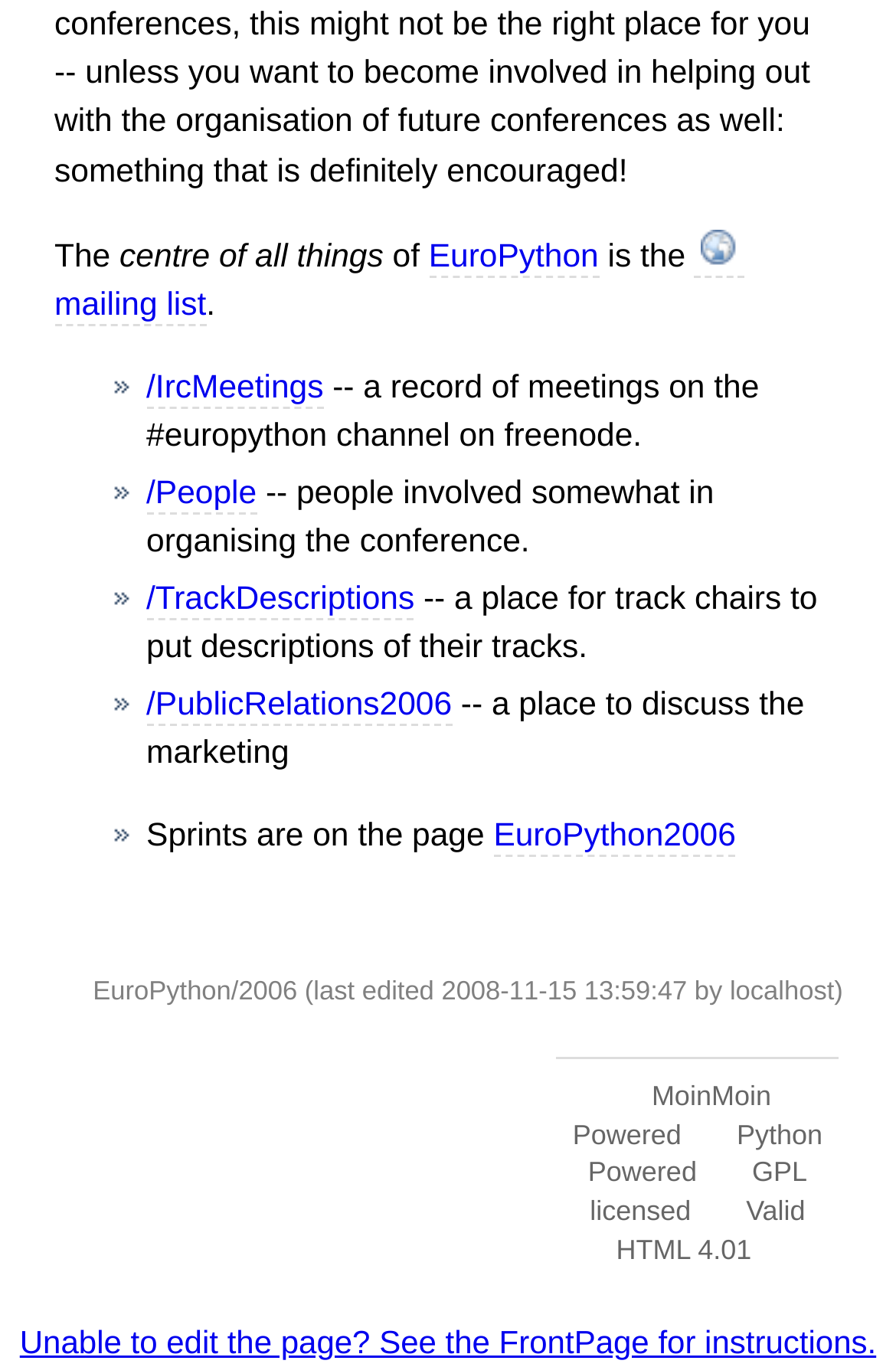Please identify the bounding box coordinates of where to click in order to follow the instruction: "visit EuroPython2006 page".

[0.551, 0.598, 0.821, 0.626]